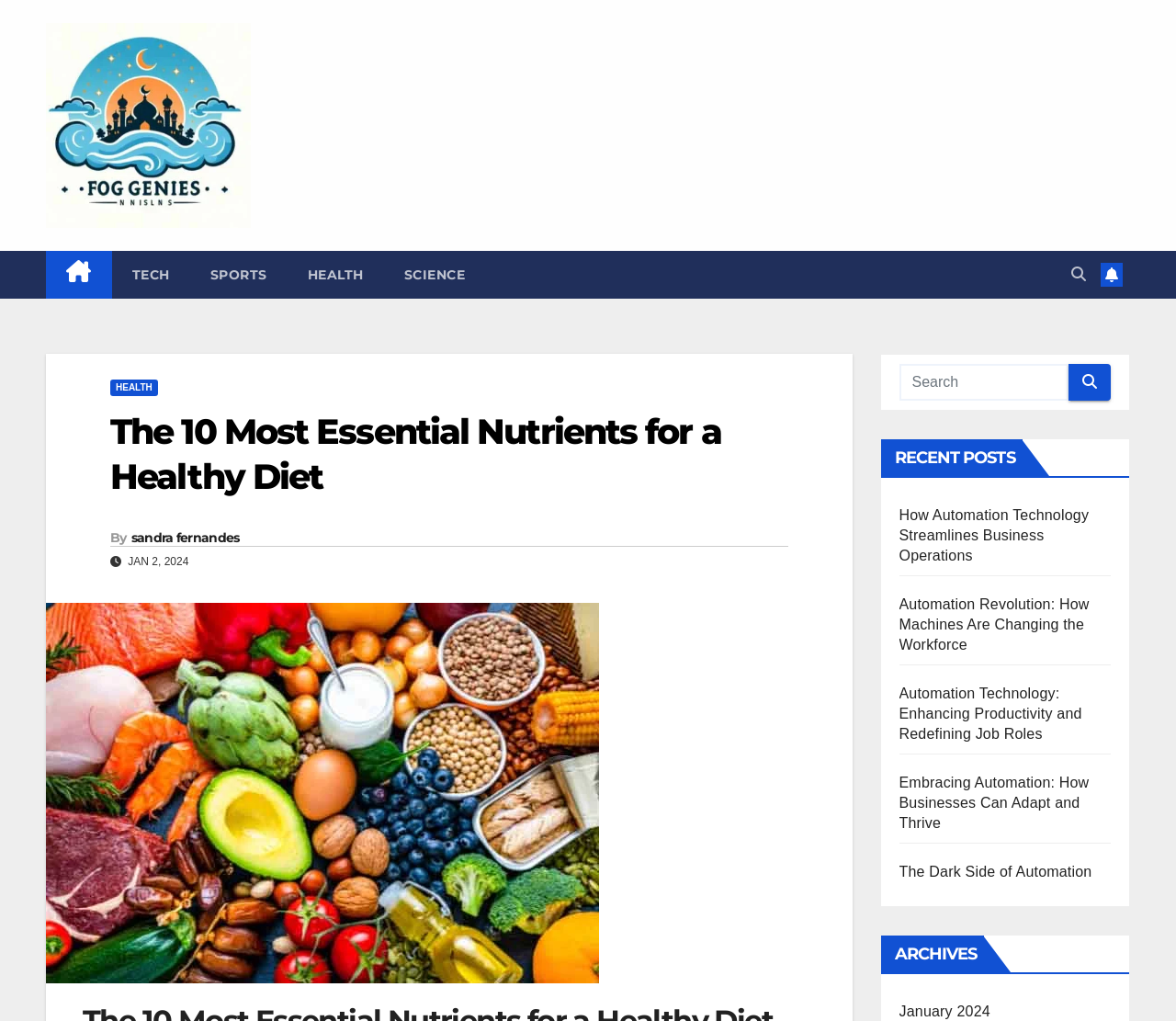Find the bounding box coordinates of the element you need to click on to perform this action: 'Click the Log In button'. The coordinates should be represented by four float values between 0 and 1, in the format [left, top, right, bottom].

None